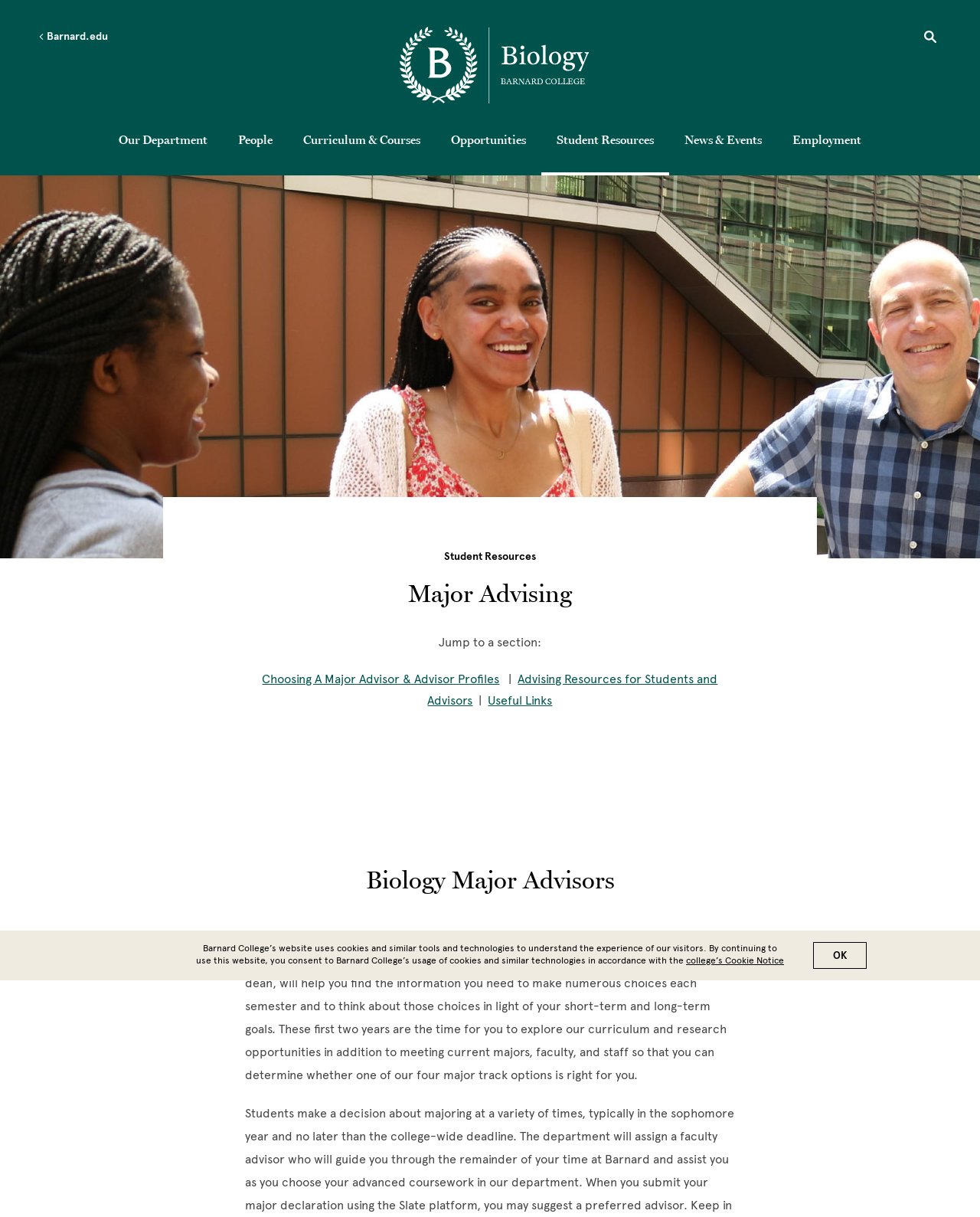Please determine the bounding box coordinates of the element's region to click for the following instruction: "Learn about Advising Resources".

[0.436, 0.552, 0.732, 0.581]